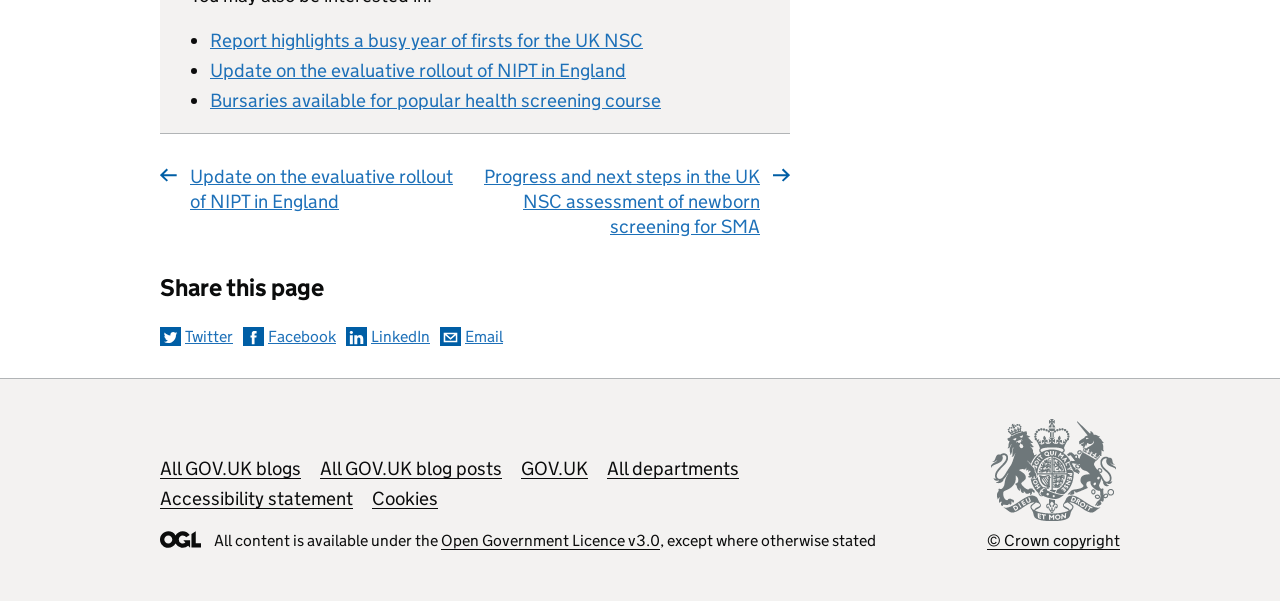Determine the bounding box coordinates for the clickable element required to fulfill the instruction: "Go to page about NIPT in England". Provide the coordinates as four float numbers between 0 and 1, i.e., [left, top, right, bottom].

[0.164, 0.098, 0.489, 0.136]